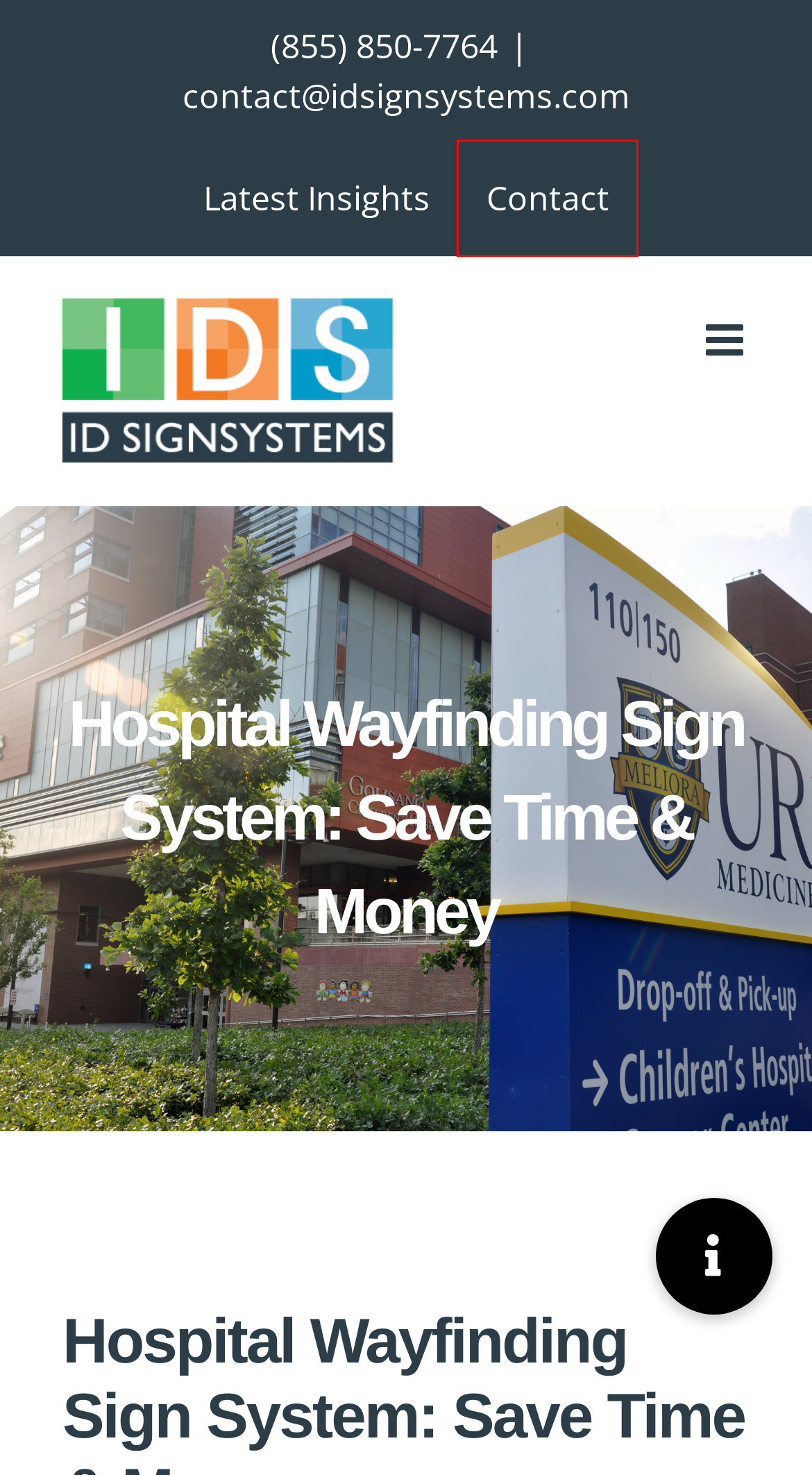Review the screenshot of a webpage containing a red bounding box around an element. Select the description that best matches the new webpage after clicking the highlighted element. The options are:
A. Healthcare Communication Boards & Patient Care Boards
B. VK | 登录
C. Sign Industry Trends & Latest Insights by the Experiential Design Experts
D. Sign System Design: Brand & Design Partners - IDS Signage Company
E. Sign Design & Lighting Company in Rochester NY | IDS Signage Company
F. Job Openings at ID Signsystems - Signage, Design & Lighting Experts
G. Custom Signage Design Process | IDS Signage Company
H. Sign & Wayfinding Company Contact Info | IDS Signage Company

H